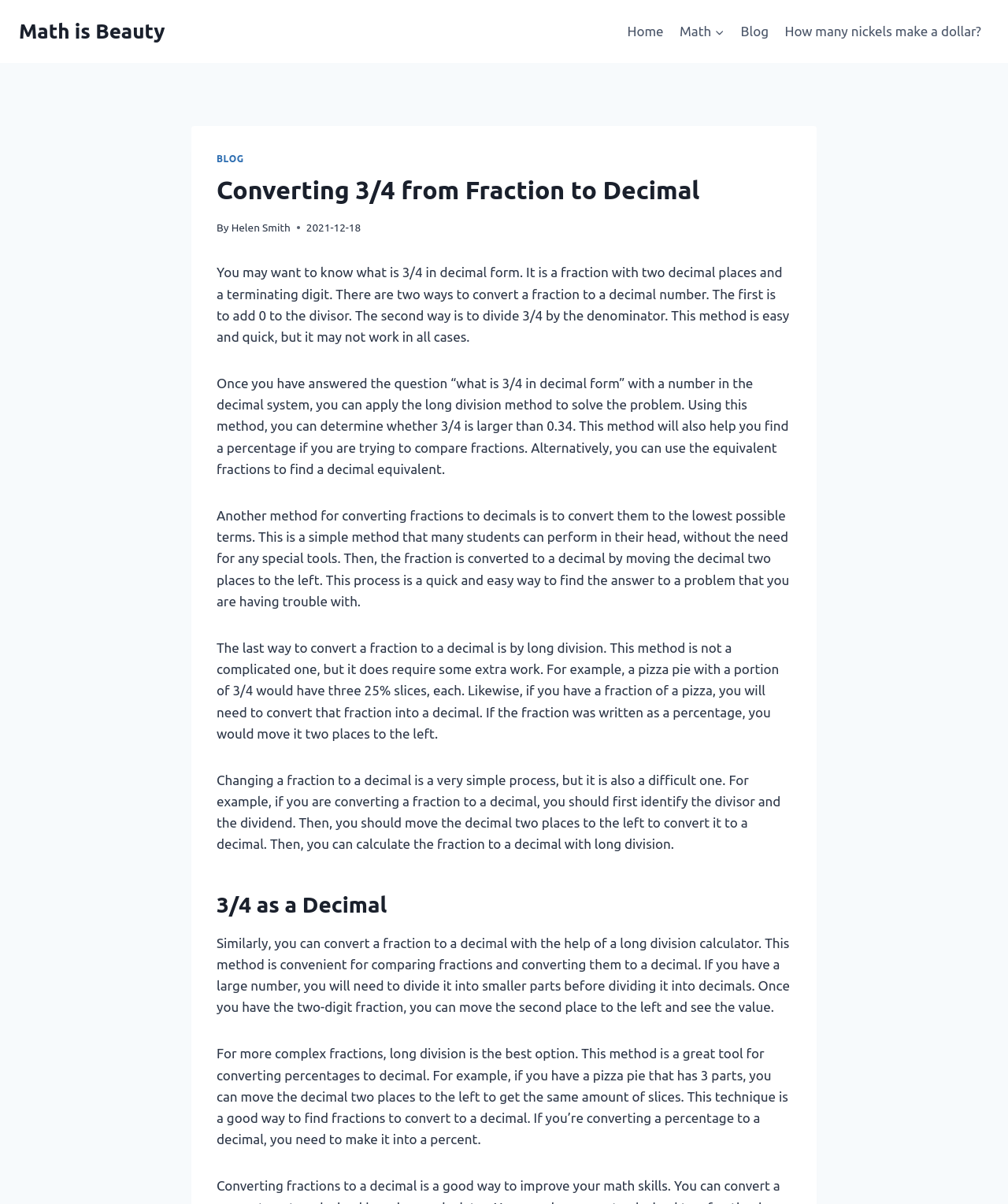Answer the question below with a single word or a brief phrase: 
What is the date of the article?

2021-12-18